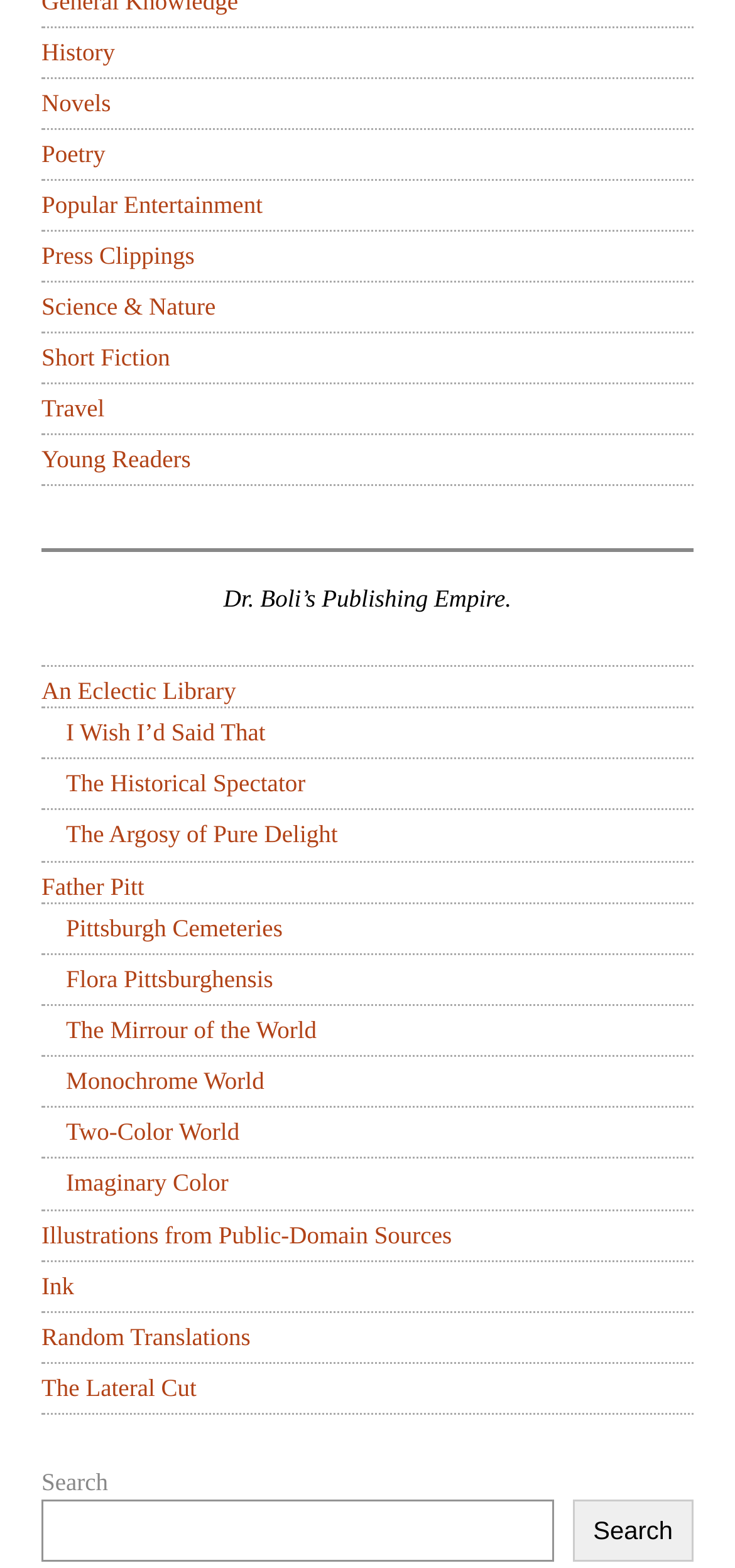Please answer the following question using a single word or phrase: 
How many links are there in the top section?

8